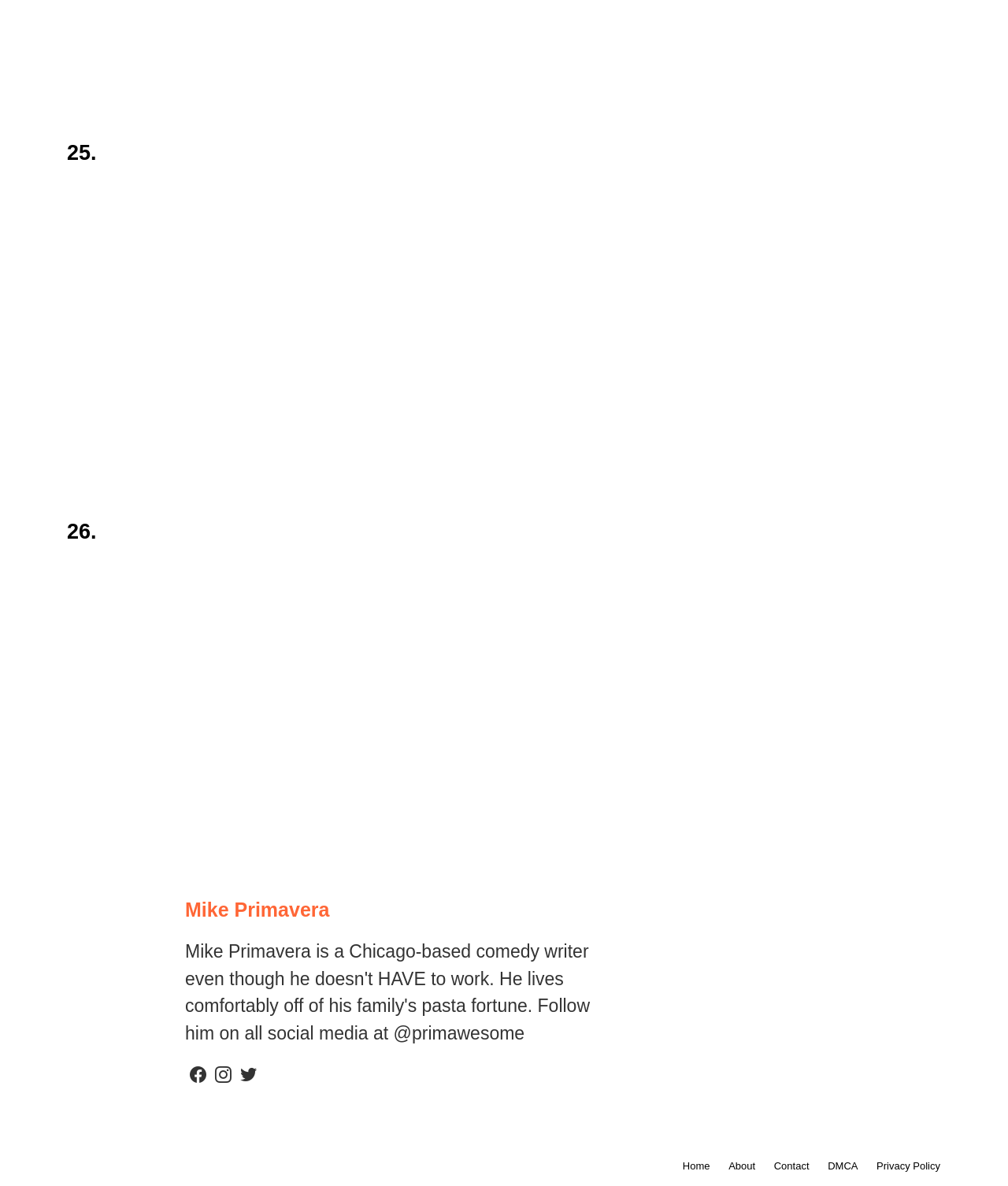Please provide a comprehensive response to the question below by analyzing the image: 
What is the position of the figure element?

By comparing the y1 and y2 coordinates of the figure element with other elements, I determined that it is positioned below the heading elements.